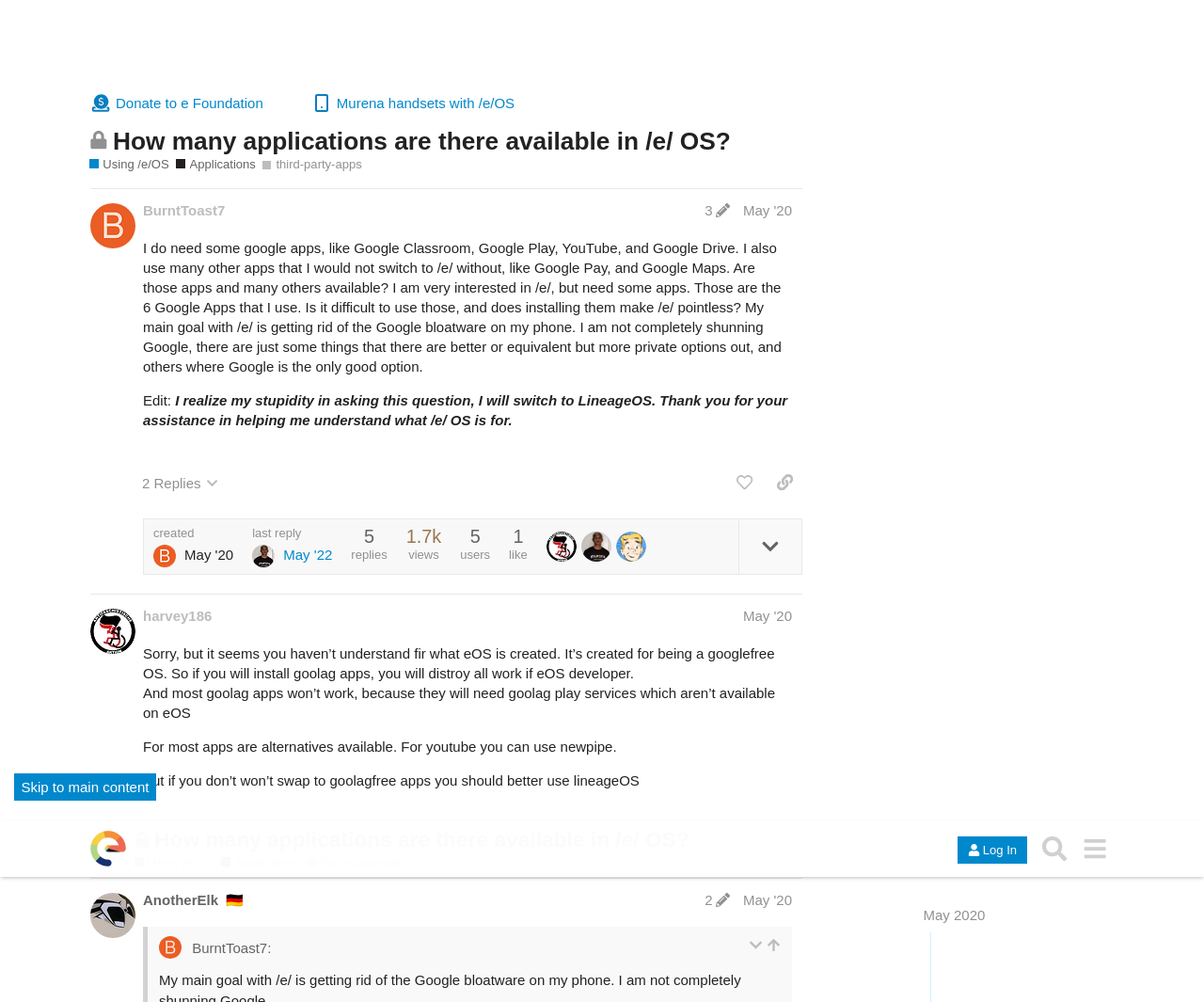Please find and report the primary heading text from the webpage.

How many applications are there available in /e/ OS?